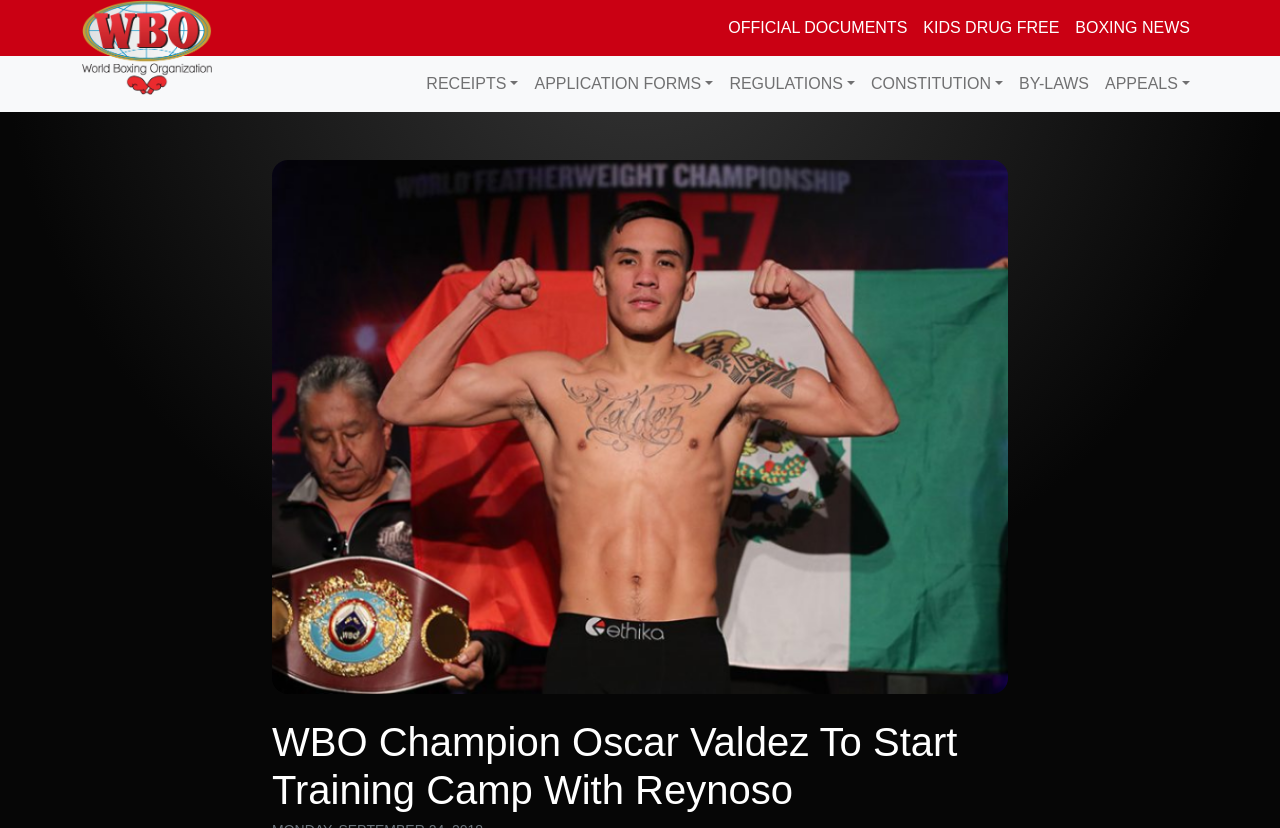Using details from the image, please answer the following question comprehensively:
How many links have popup menus?

I checked the sub navigation section and found the links with popup menus, which are 'RECEIPTS', 'APPLICATION FORMS', 'REGULATIONS', 'CONSTITUTION', and 'APPEALS'. There are 5 links with popup menus in total.